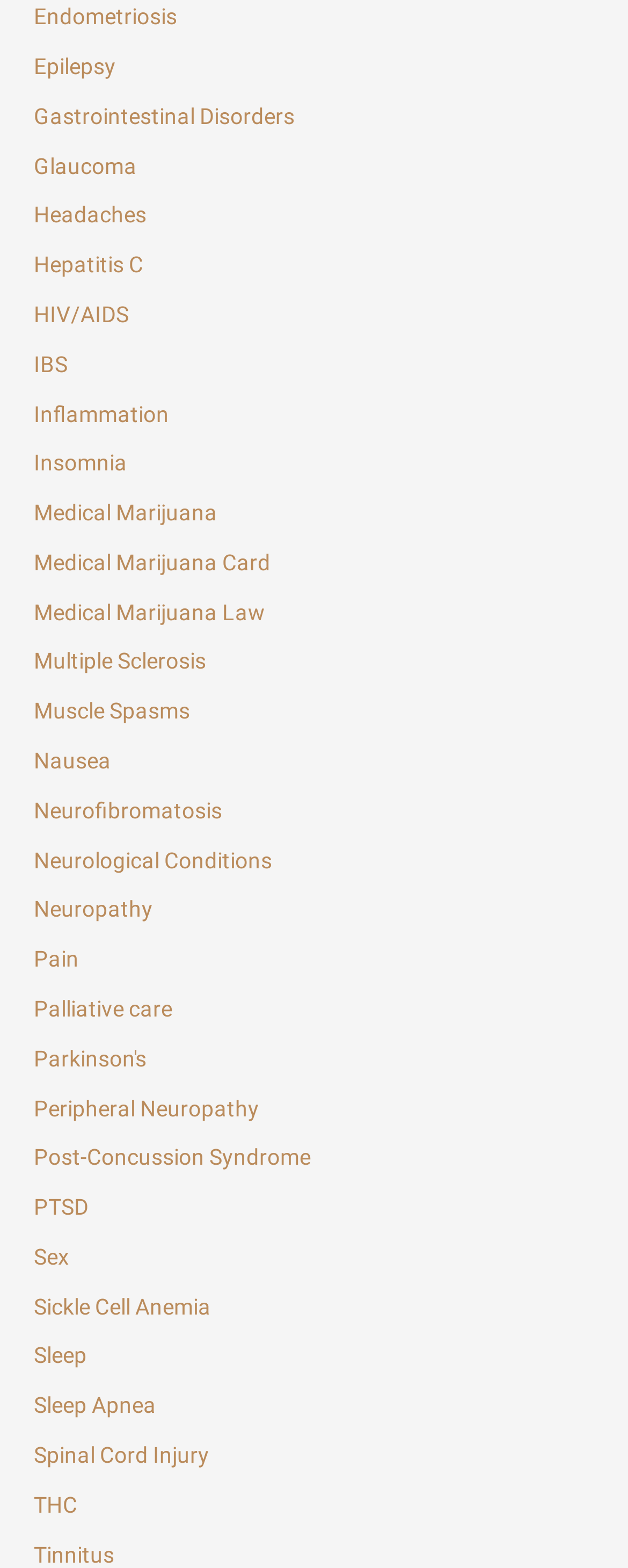Identify the bounding box coordinates of the element to click to follow this instruction: 'Read about PTSD'. Ensure the coordinates are four float values between 0 and 1, provided as [left, top, right, bottom].

[0.054, 0.761, 0.141, 0.778]